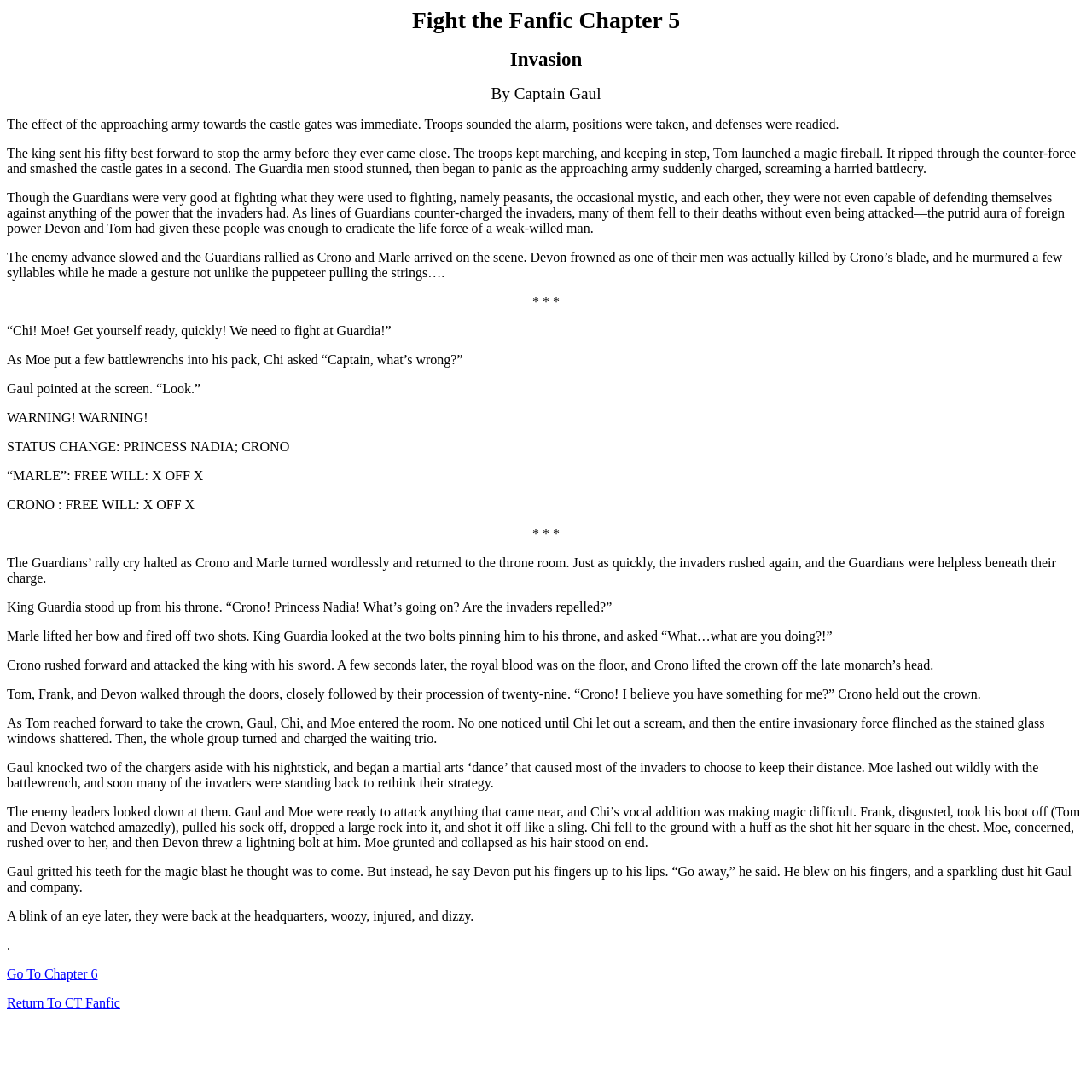What is the name of the chapter?
We need a detailed and exhaustive answer to the question. Please elaborate.

The name of the chapter can be determined by looking at the title of the webpage, which is 'Fight the Fanfic Chapter 5'. This title is likely to be the name of the chapter.